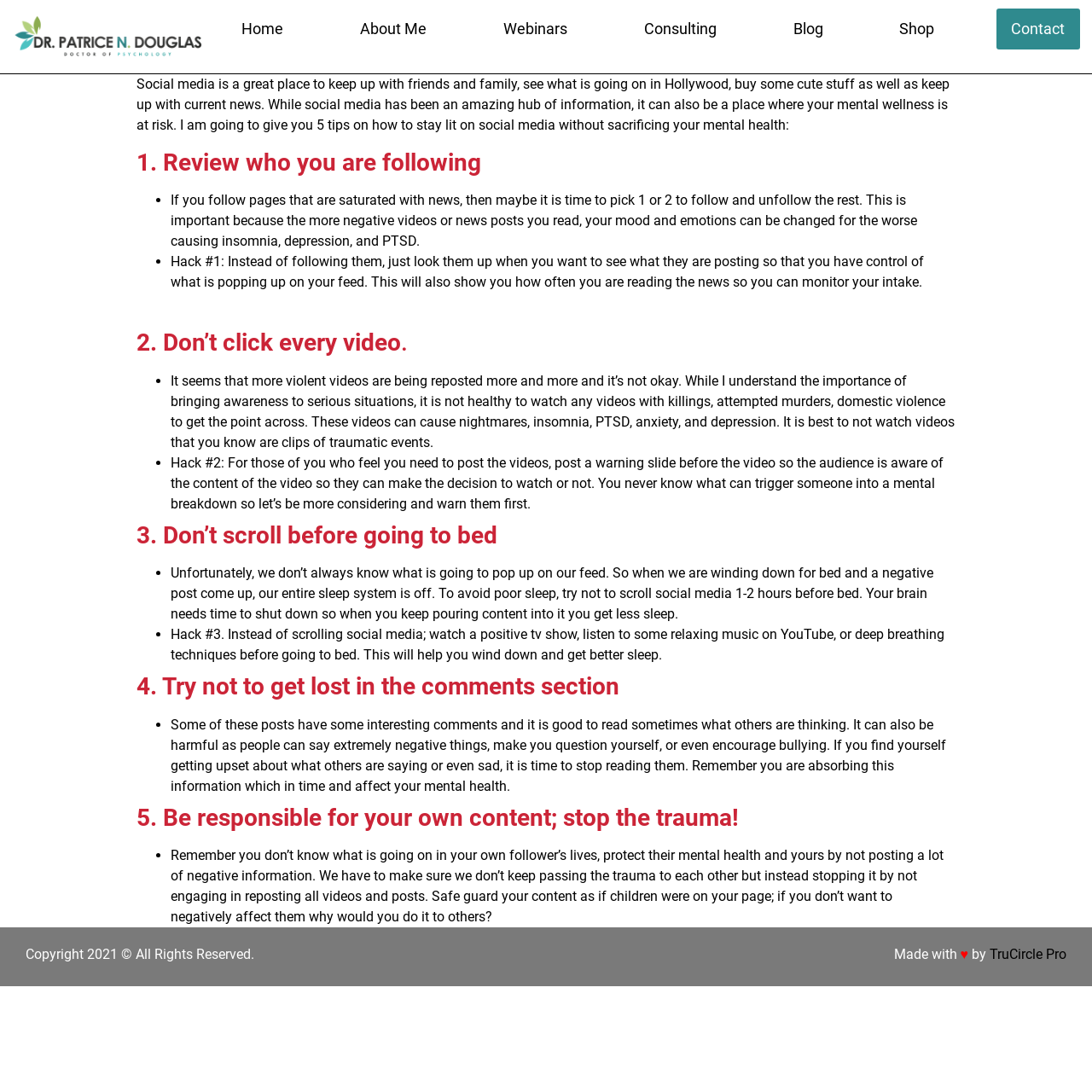Provide a one-word or one-phrase answer to the question:
What is recommended to do instead of scrolling social media before bed?

Watch a positive TV show, listen to relaxing music, or practice deep breathing techniques